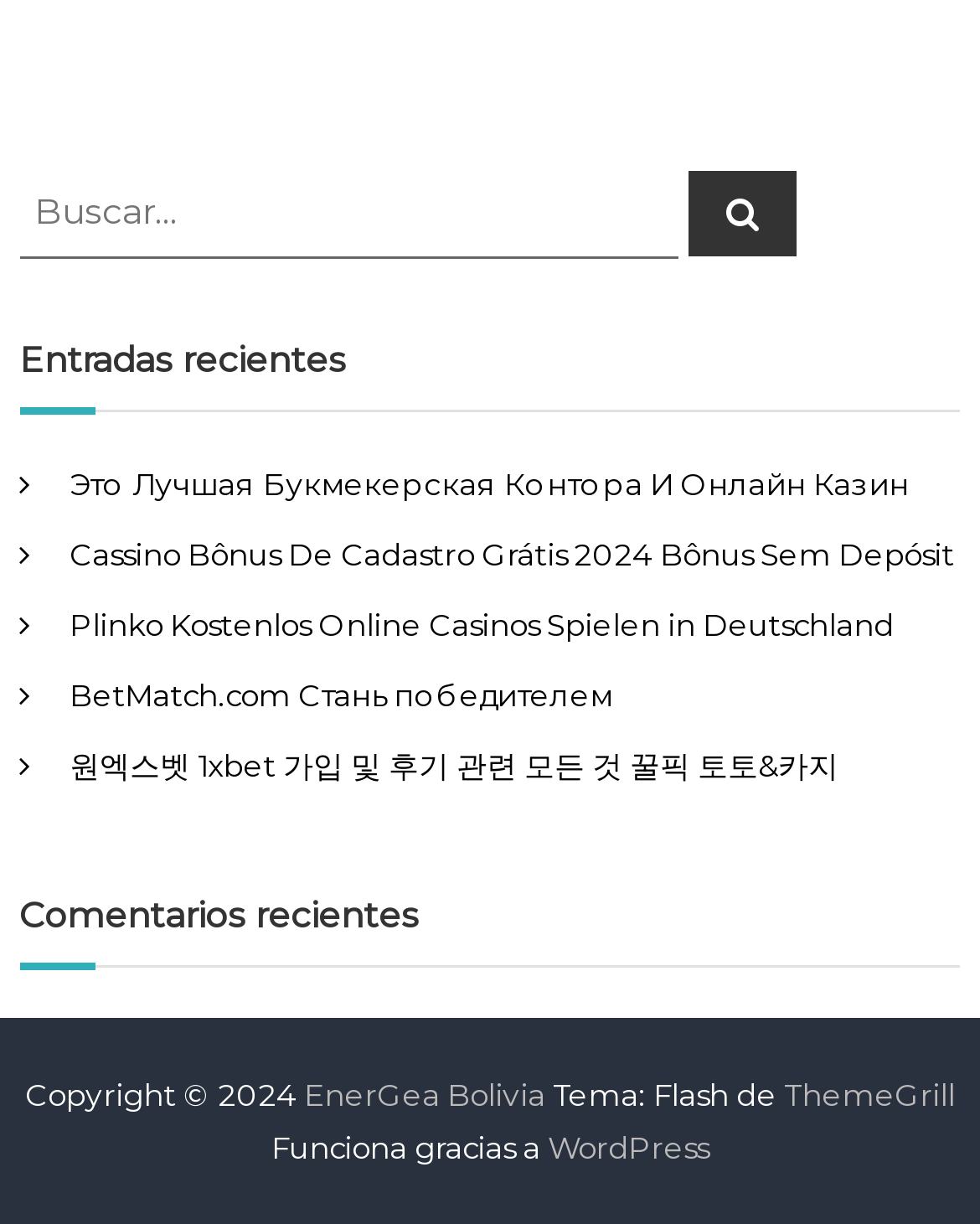Please indicate the bounding box coordinates of the element's region to be clicked to achieve the instruction: "Click on the first recent entry". Provide the coordinates as four float numbers between 0 and 1, i.e., [left, top, right, bottom].

[0.071, 0.379, 0.928, 0.41]